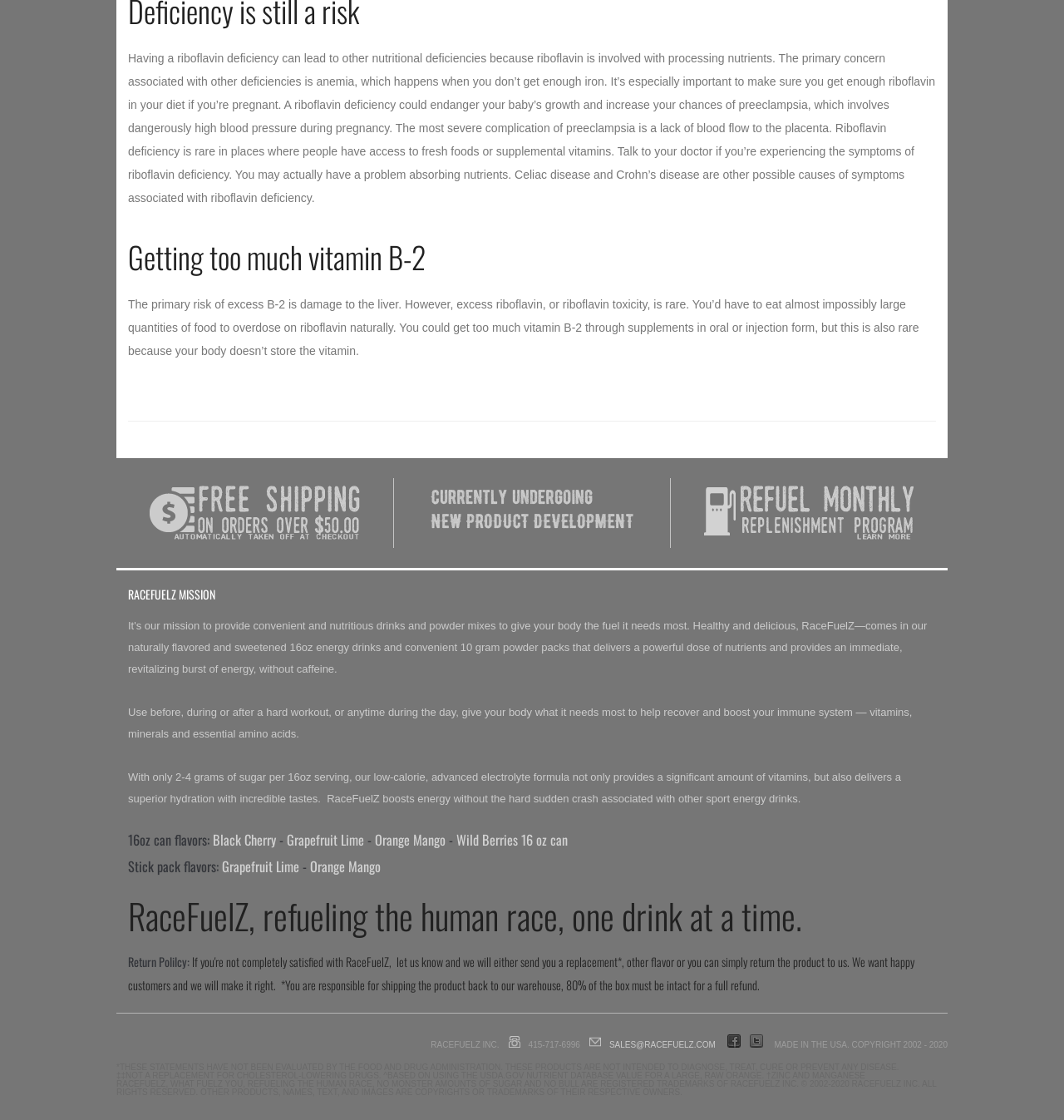Extract the bounding box for the UI element that matches this description: "(503) 579-5555".

None